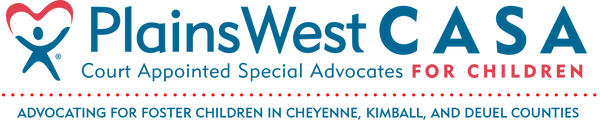Give a detailed account of the contents of the image.

The image features the logo of PlainsWest CASA, which stands for Court Appointed Special Advocates for Children. The logo prominently displays the organization's name, "PlainsWest CASA," in a vibrant blue font, along with the tagline "Advocating for foster children in Cheyenne, Kimball, and Deuel counties." A heart icon is cleverly integrated into the design, symbolizing compassion and care for children in need. This logo represents the organization’s commitment to supporting foster children, emphasizing their vital role as advocates in the community.